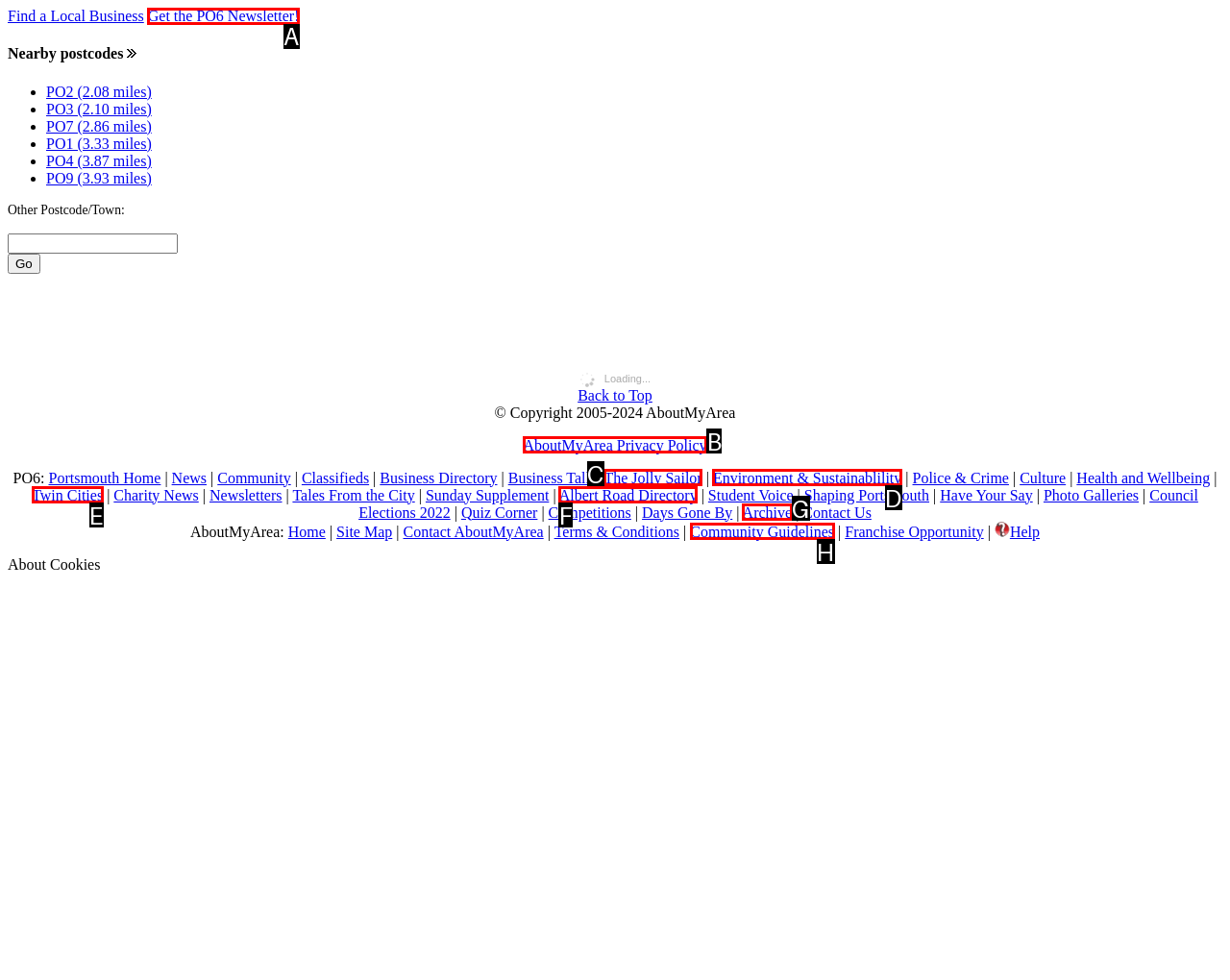Find the HTML element to click in order to complete this task: Get the PO6 newsletter
Answer with the letter of the correct option.

A